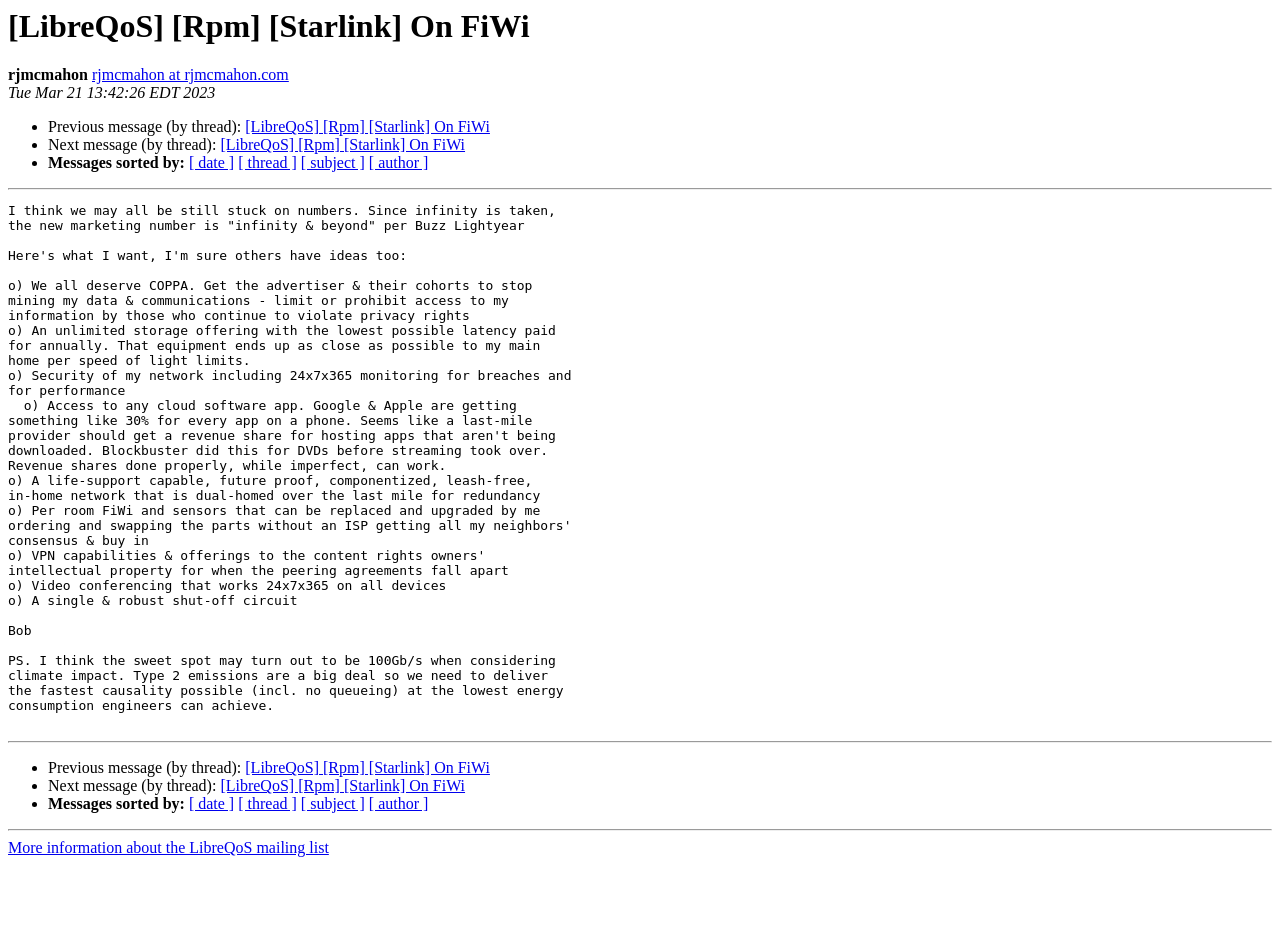Convey a detailed summary of the webpage, mentioning all key elements.

This webpage appears to be a discussion thread or a mailing list archive. At the top, there is a heading with the title "[LibreQoS] [Rpm] [Starlink] On FiWi" followed by the author's name "rjmcmahon" and a link to their email address. Below this, there is a timestamp indicating when the message was posted.

The main content of the page is a long message from the author, Bob, which takes up most of the page. The message is divided into several paragraphs and lists out various demands or wishes for a ideal internet service, including unlimited storage, security, access to cloud software, and more. The text is quite dense and technical, suggesting that the discussion is focused on technical aspects of internet infrastructure.

Throughout the page, there are several links and list markers that appear to be navigation aids, allowing users to move between different messages in the thread. These links are arranged in a consistent pattern, with list markers (•) followed by links to "Previous message (by thread):" and "Next message (by thread):". There are also links to sort messages by date, thread, subject, and author.

The page is divided into sections by horizontal separators, which help to visually distinguish between different parts of the content. At the very bottom of the page, there is a link to "More information about the LibreQoS mailing list".